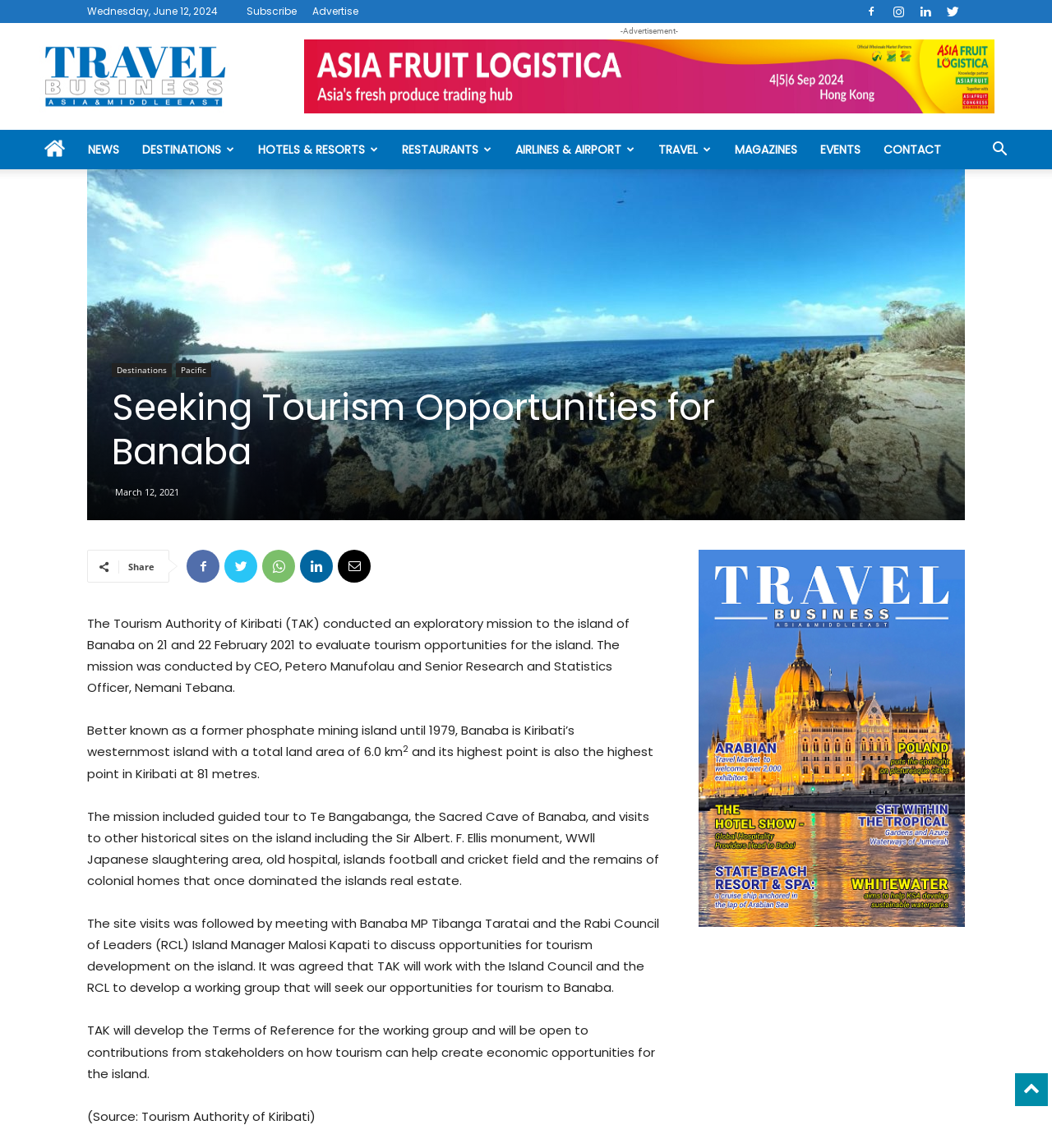Give a one-word or short phrase answer to the question: 
What is the name of the cave visited by the mission?

Te Bangabanga